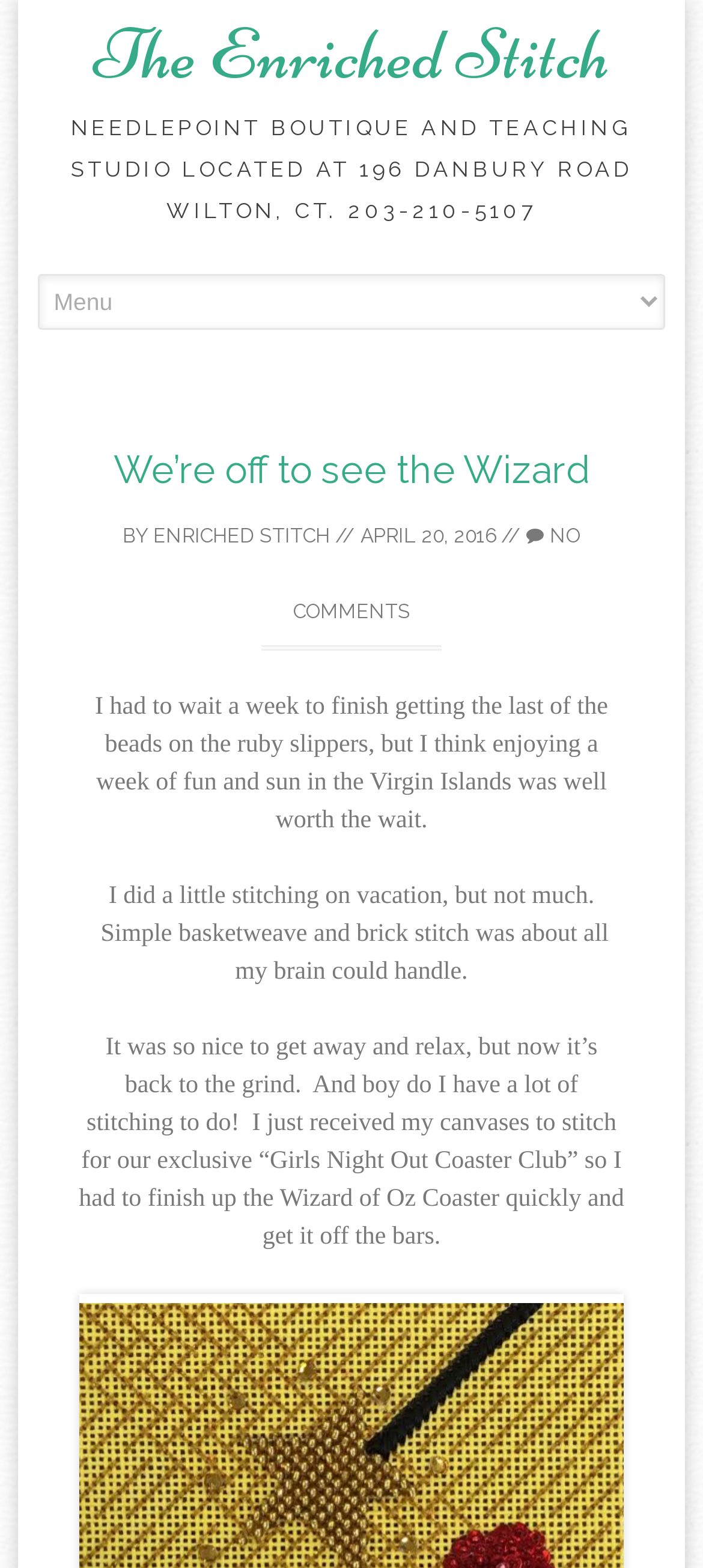Answer the question in one word or a short phrase:
What is the location of the boutique?

196 Danbury Road Wilton, CT